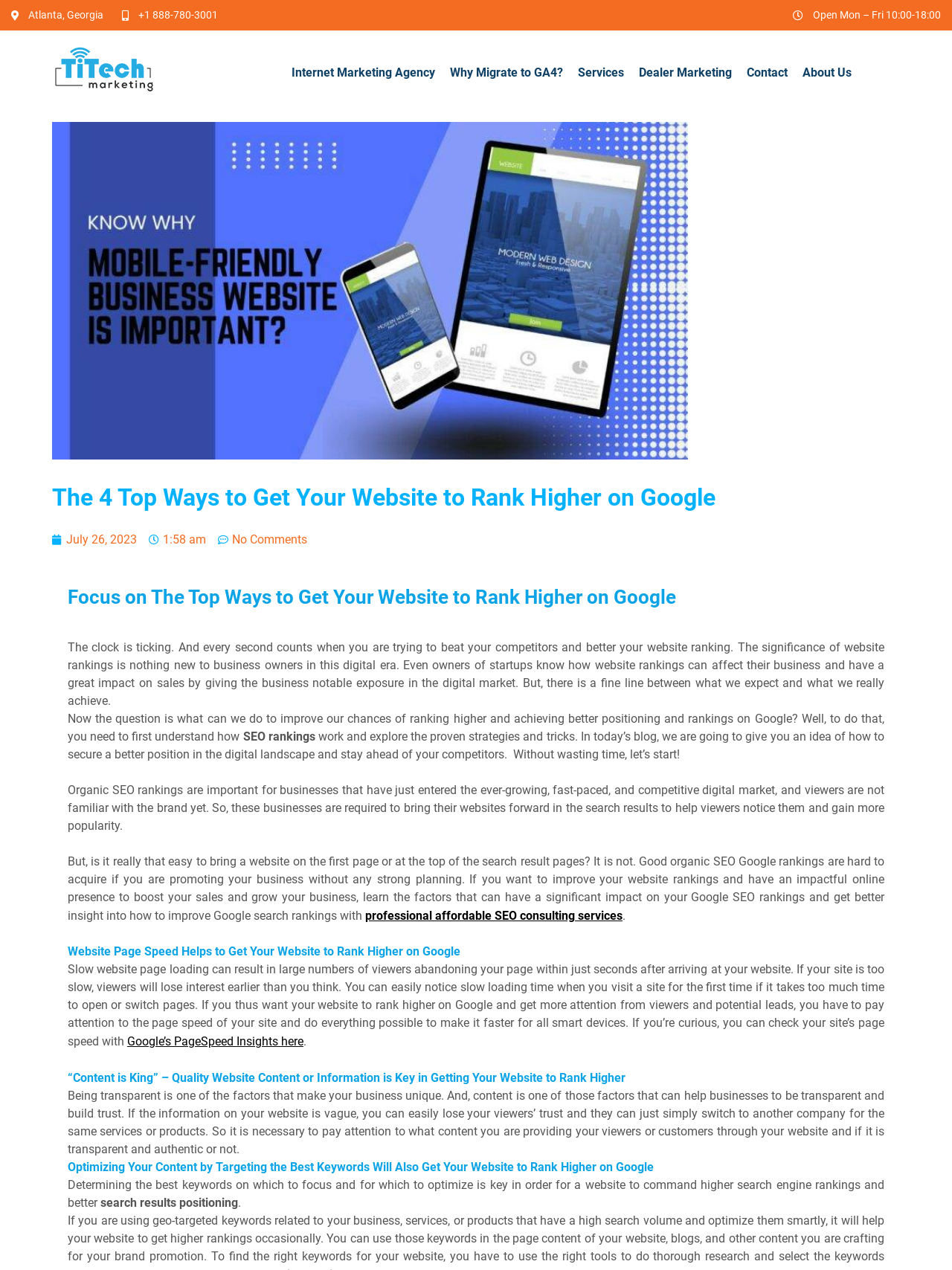Pinpoint the bounding box coordinates of the element that must be clicked to accomplish the following instruction: "Learn about professional affordable SEO consulting services". The coordinates should be in the format of four float numbers between 0 and 1, i.e., [left, top, right, bottom].

[0.384, 0.715, 0.654, 0.726]